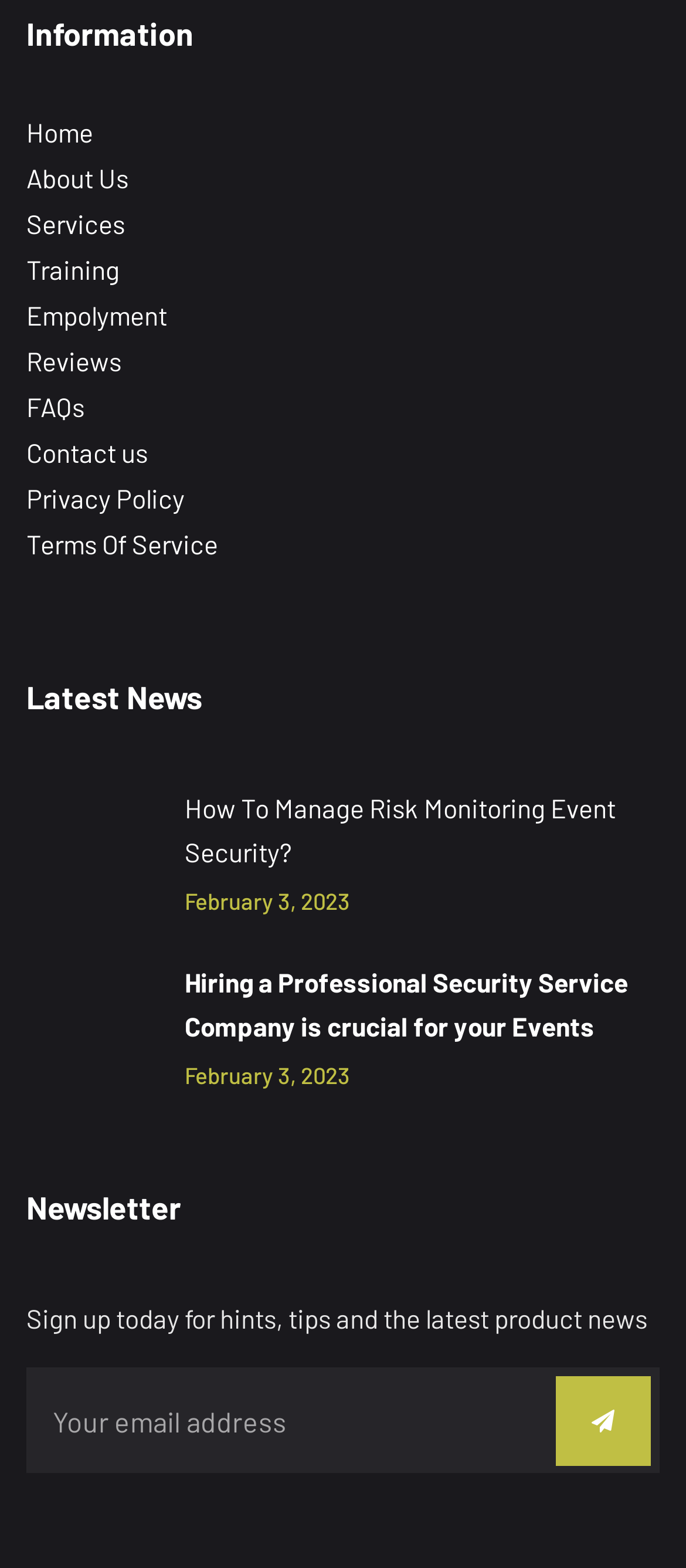Determine the bounding box coordinates of the clickable area required to perform the following instruction: "Click on the About Us link". The coordinates should be represented as four float numbers between 0 and 1: [left, top, right, bottom].

[0.038, 0.108, 0.187, 0.12]